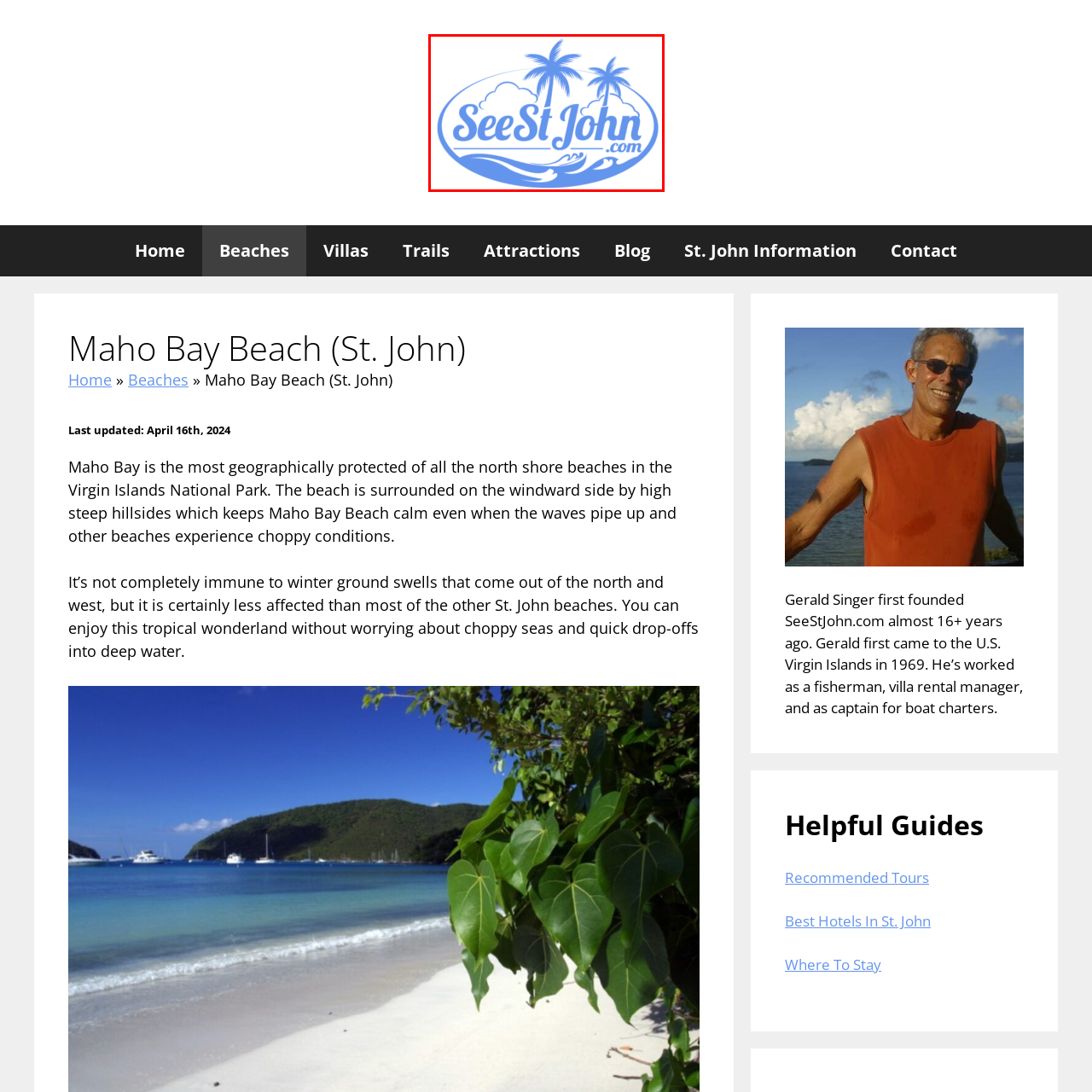Direct your attention to the zone enclosed by the orange box, What color is dominant in the logo? 
Give your response in a single word or phrase.

Soft blue